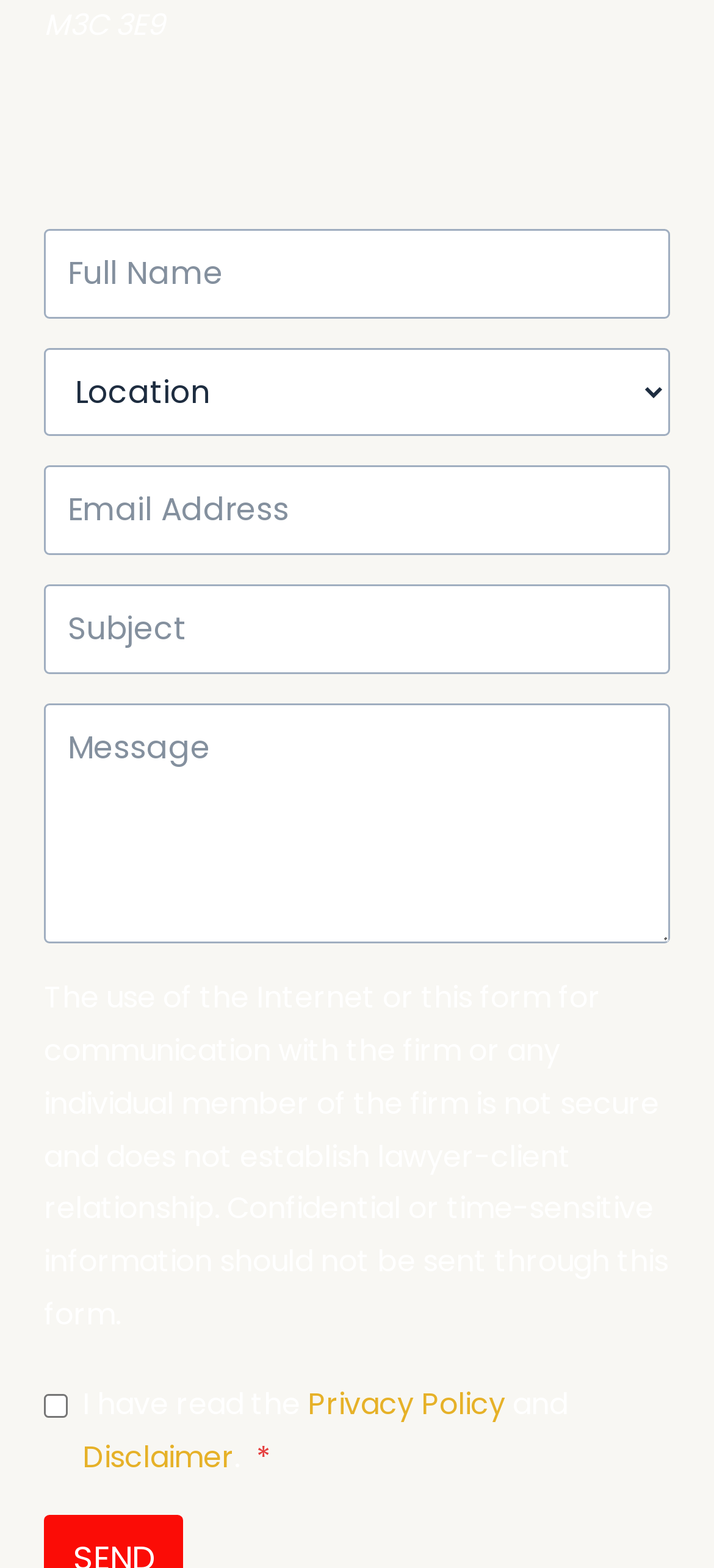Please identify the bounding box coordinates of the element I should click to complete this instruction: 'Check the disclaimer checkbox'. The coordinates should be given as four float numbers between 0 and 1, like this: [left, top, right, bottom].

[0.062, 0.89, 0.095, 0.905]